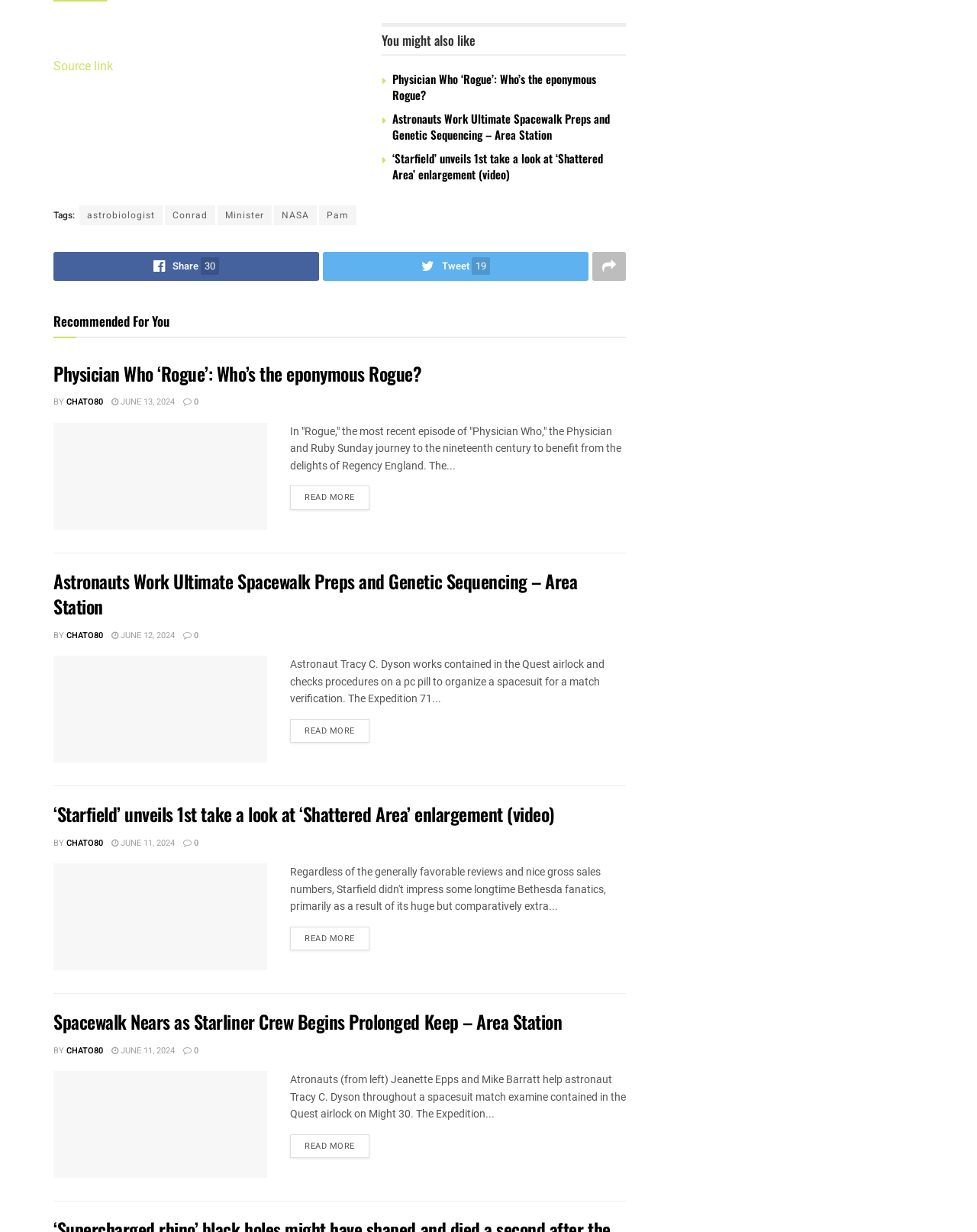Please answer the following question using a single word or phrase: 
What is the date of the second article?

JUNE 12, 2024